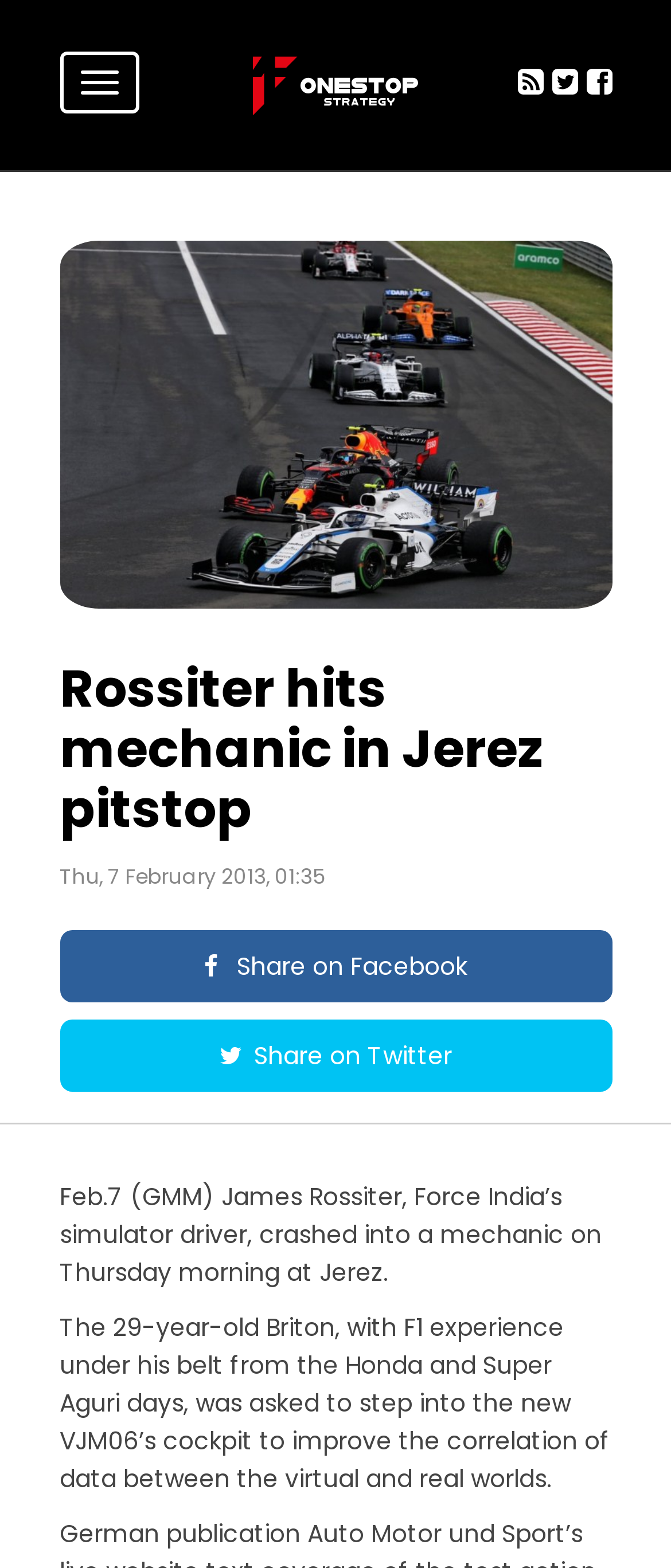Please provide a comprehensive answer to the question based on the screenshot: What is the purpose of James Rossiter's task?

The webpage states that James Rossiter was asked to step into the new VJM06's cockpit to improve the correlation of data between the virtual and real worlds, which implies the purpose of his task.